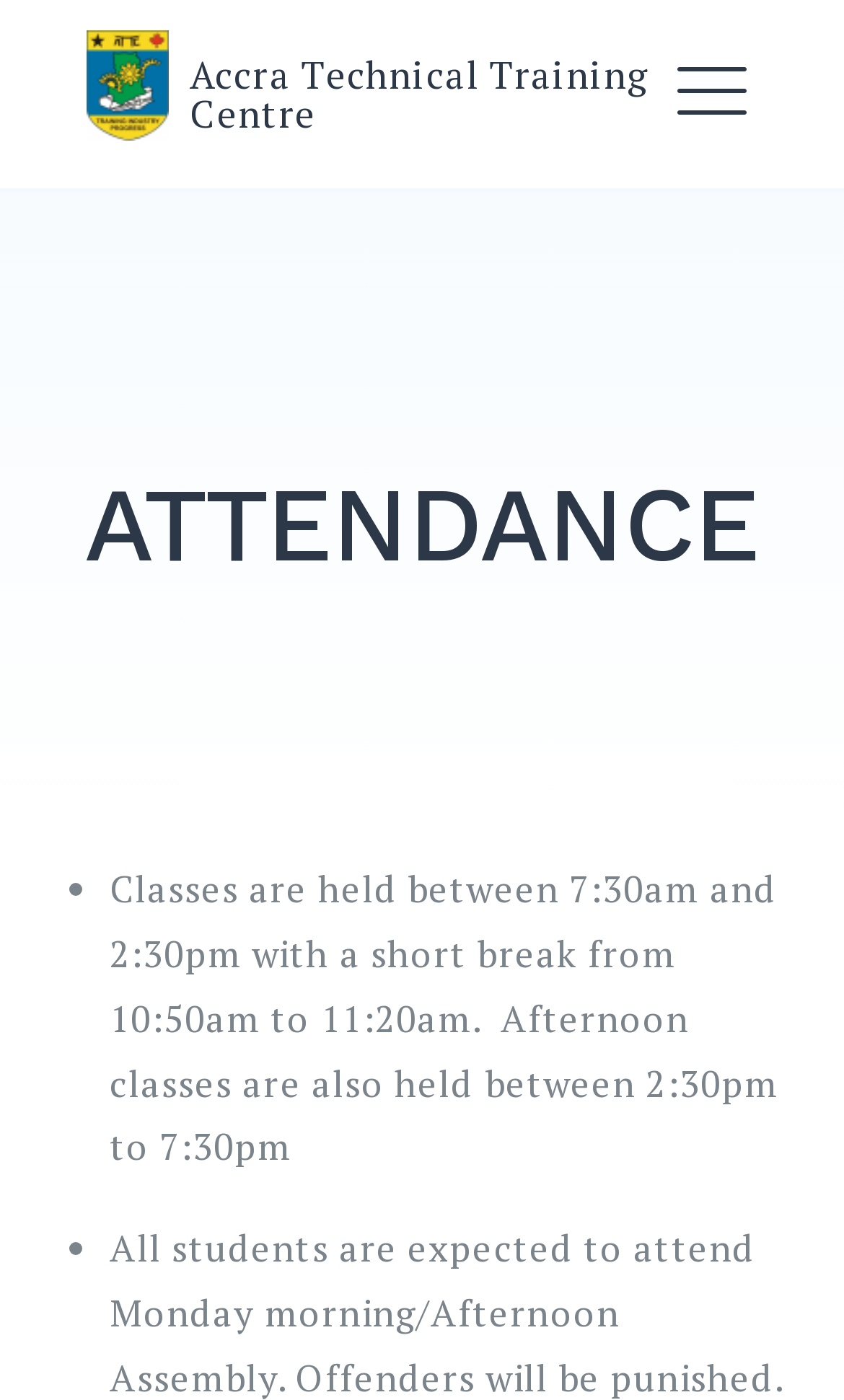How many menu items are there?
Your answer should be a single word or phrase derived from the screenshot.

9